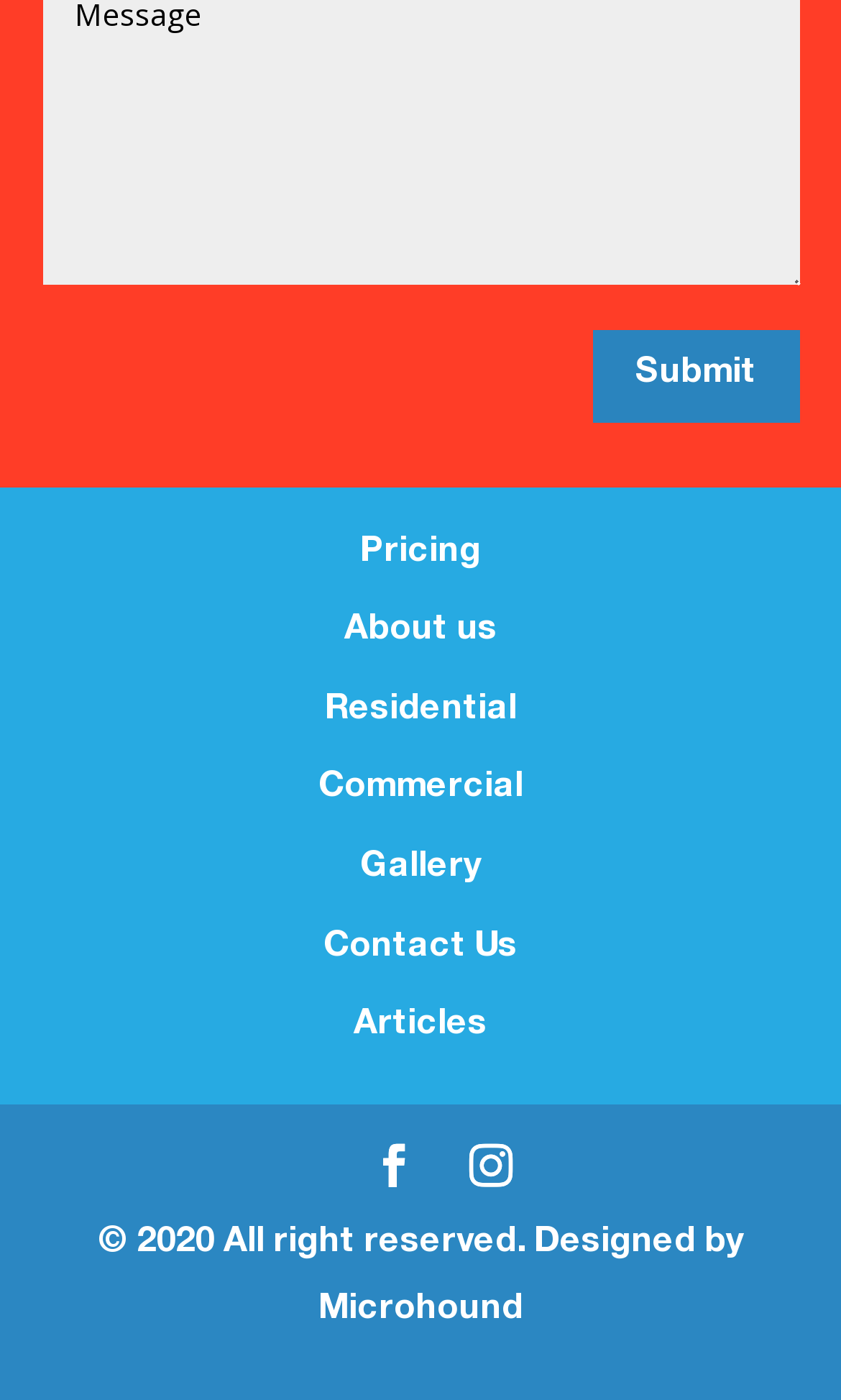Can you specify the bounding box coordinates of the area that needs to be clicked to fulfill the following instruction: "Click the Submit button"?

[0.704, 0.235, 0.95, 0.301]